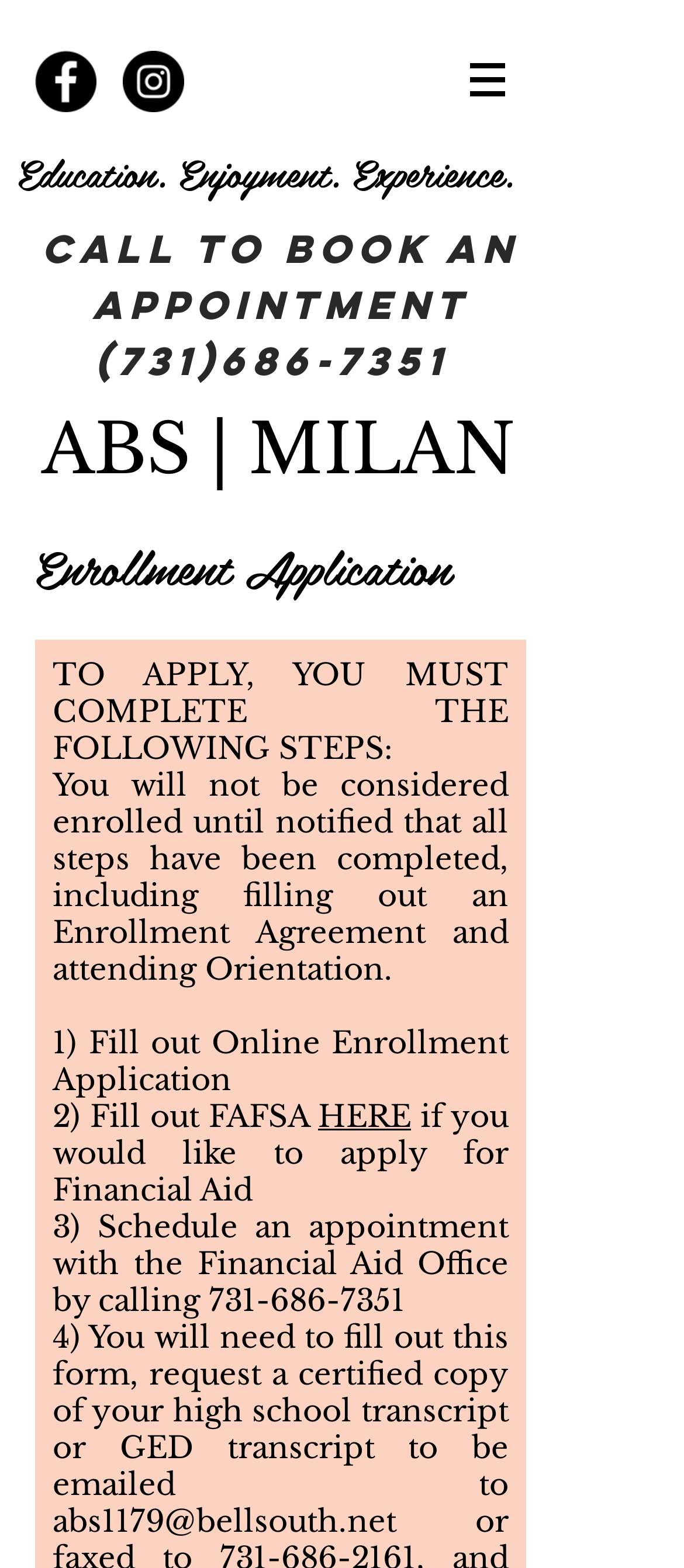What is the email address to request a certified copy of high school transcript?
Please look at the screenshot and answer using one word or phrase.

abs1179@bellsouth.net